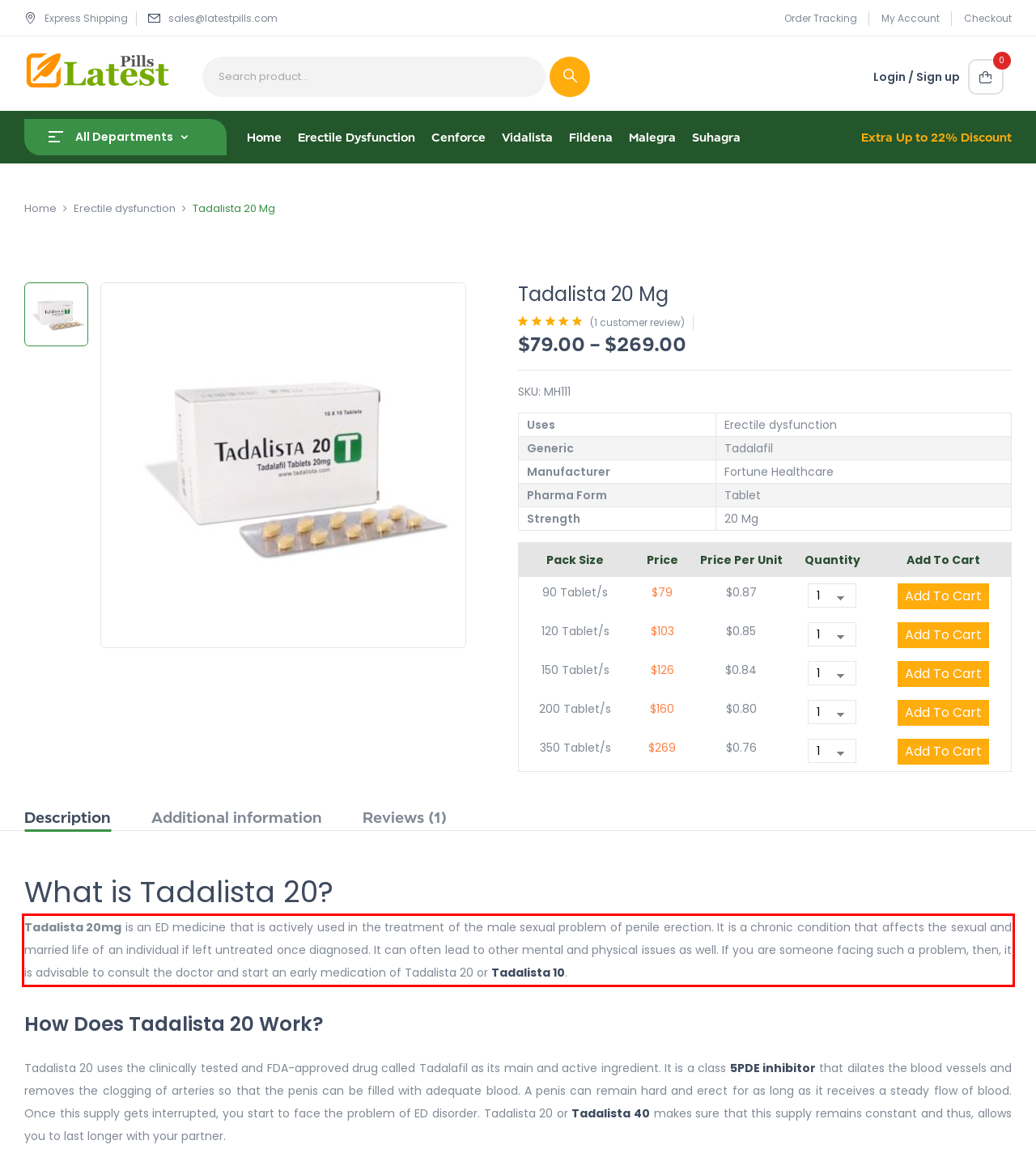Please examine the webpage screenshot containing a red bounding box and use OCR to recognize and output the text inside the red bounding box.

Tadalista 20mg is an ED medicine that is actively used in the treatment of the male sexual problem of penile erection. It is a chronic condition that affects the sexual and married life of an individual if left untreated once diagnosed. It can often lead to other mental and physical issues as well. If you are someone facing such a problem, then, it is advisable to consult the doctor and start an early medication of Tadalista 20 or Tadalista 10.